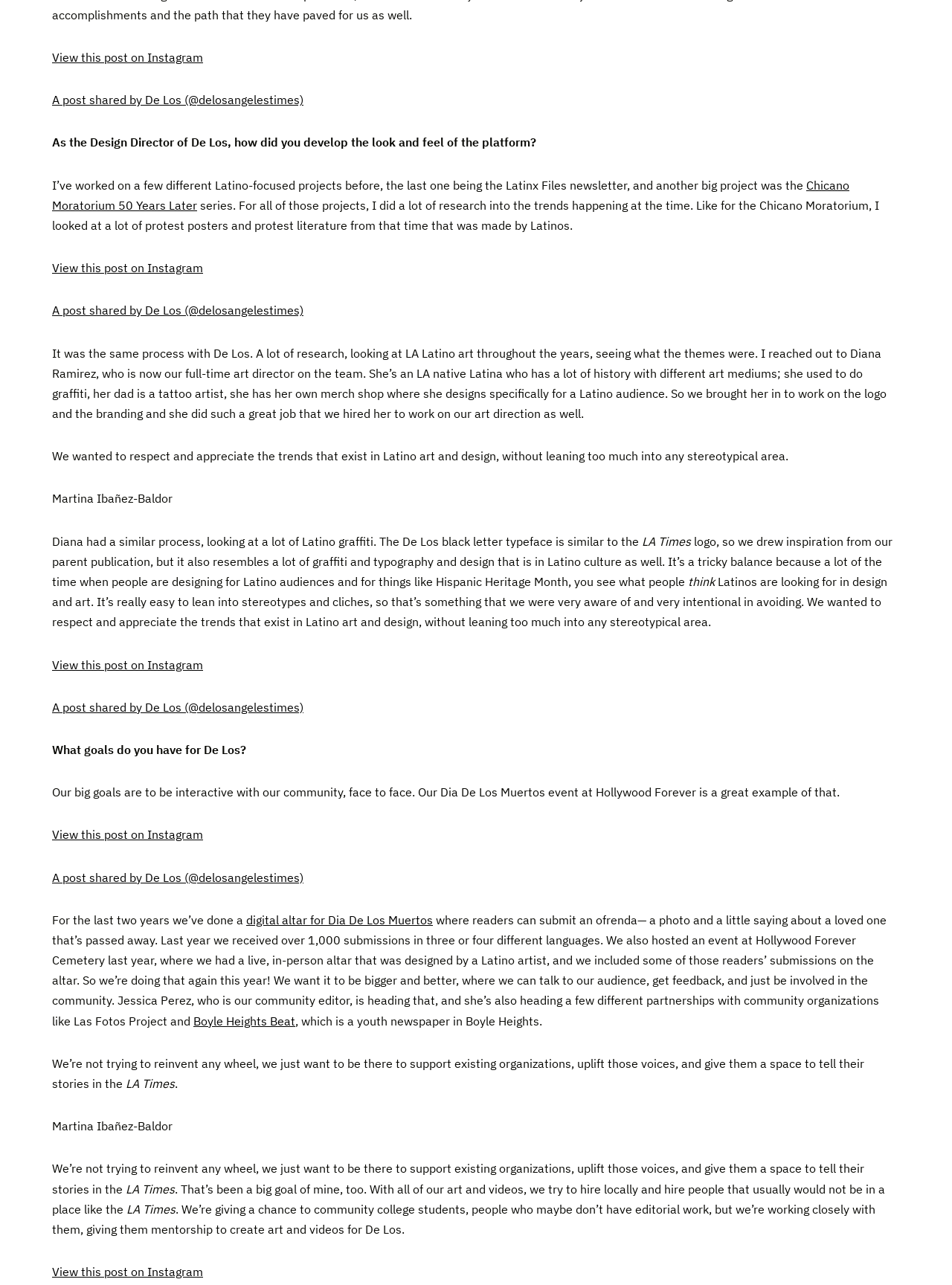What is the goal of De Los in terms of community interaction?
Give a one-word or short-phrase answer derived from the screenshot.

Be interactive with the community